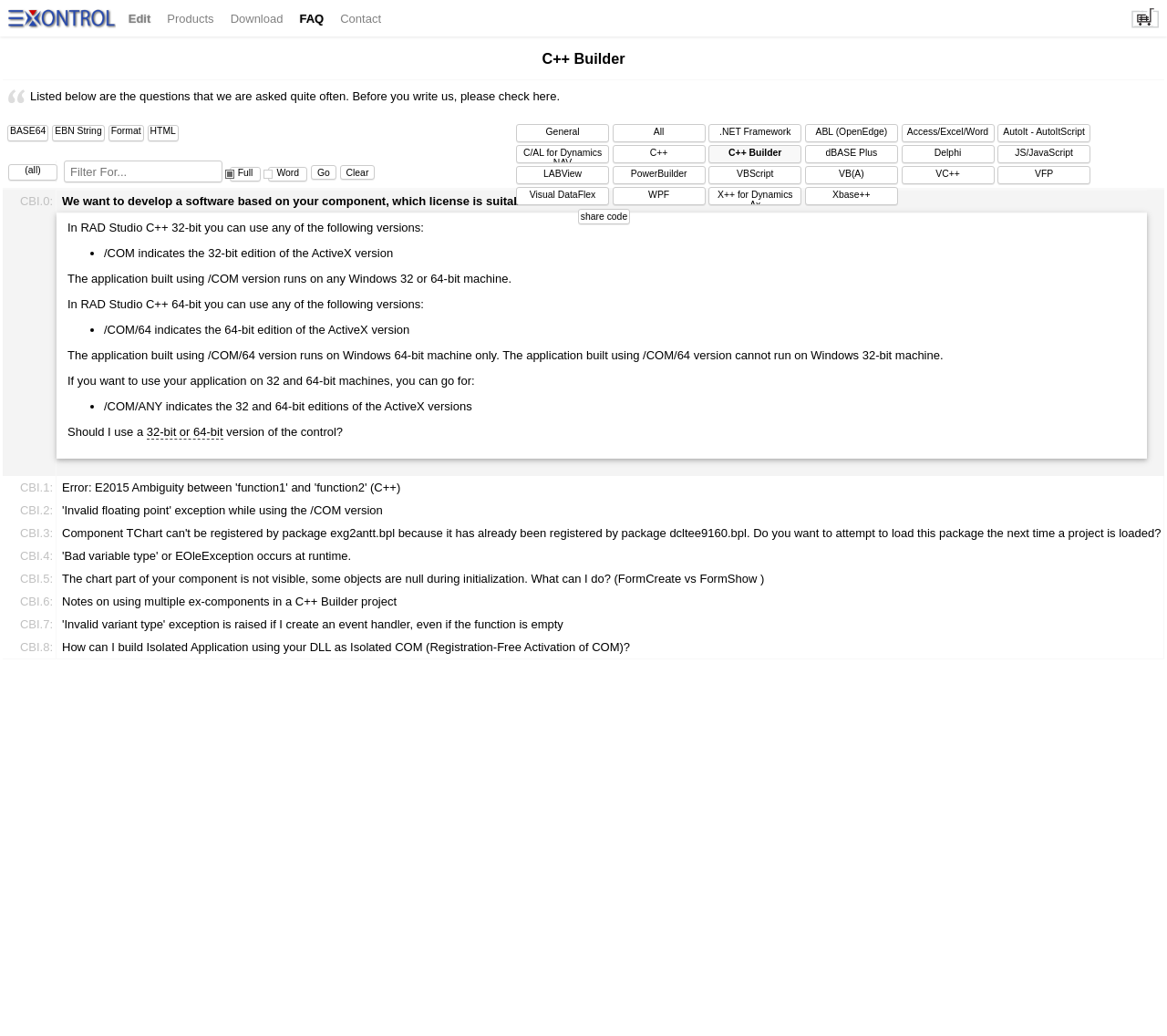Please find the bounding box coordinates of the section that needs to be clicked to achieve this instruction: "Click the 'C++ Builder' link".

[0.624, 0.143, 0.67, 0.152]